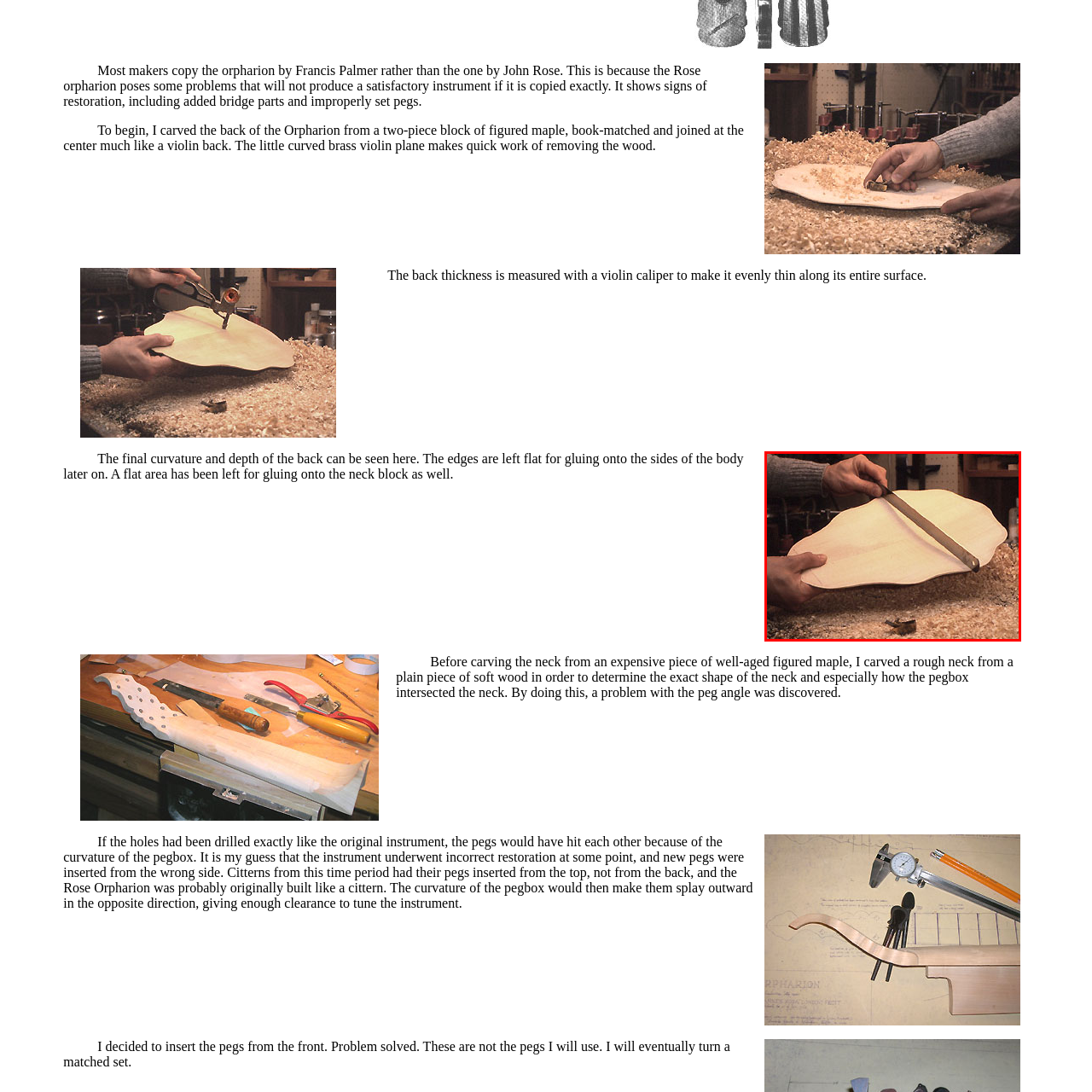Inspect the image surrounded by the red boundary and answer the following question in detail, basing your response on the visual elements of the image: 
What is scattered on the work surface?

The work surface is cluttered with wood shavings, which is indicative of the meticulous woodworking process involved in crafting this instrument, suggesting that the craftsman has been working on the instrument for some time.